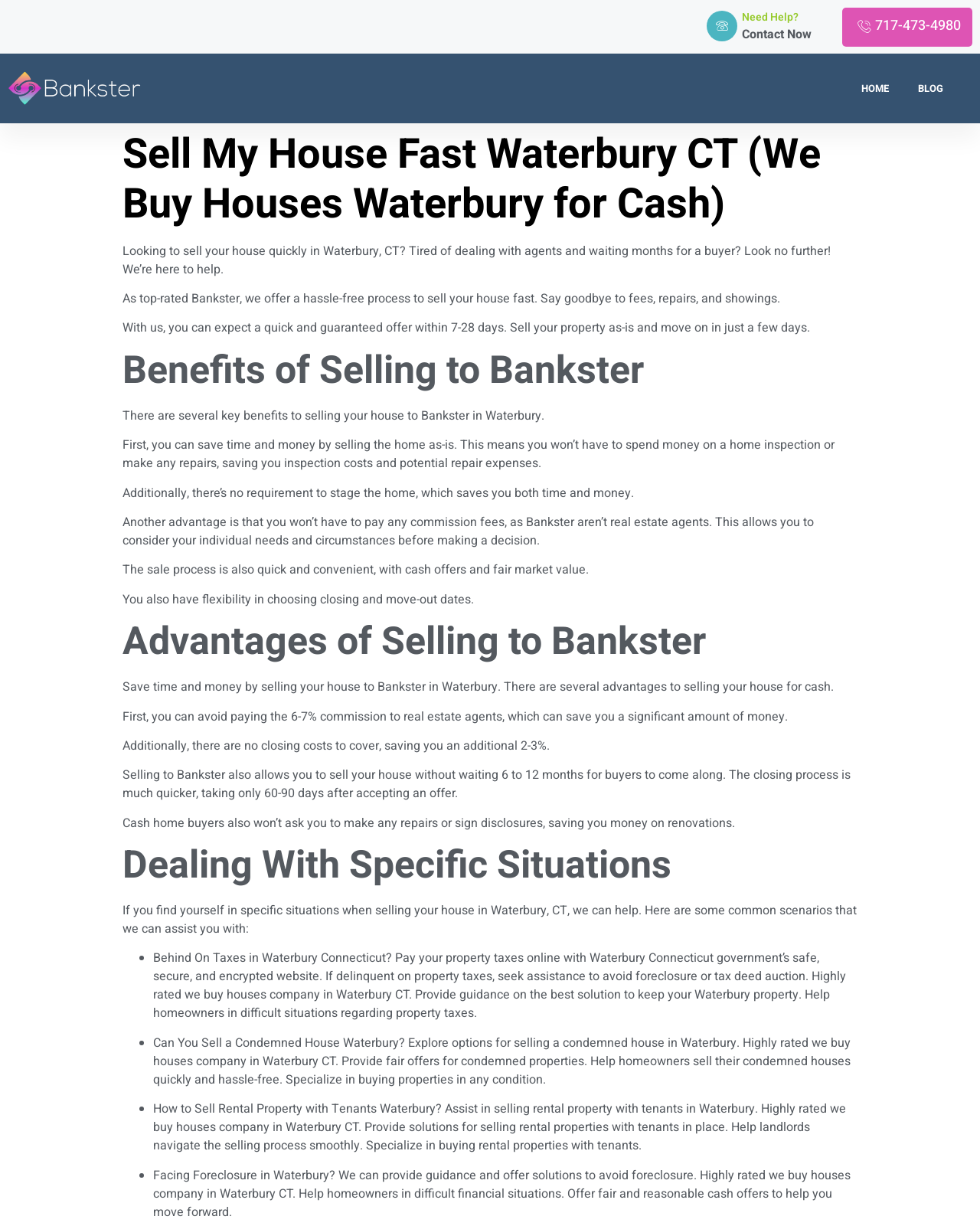Provide the text content of the webpage's main heading.

Sell My House Fast Waterbury CT (We Buy Houses Waterbury for Cash)